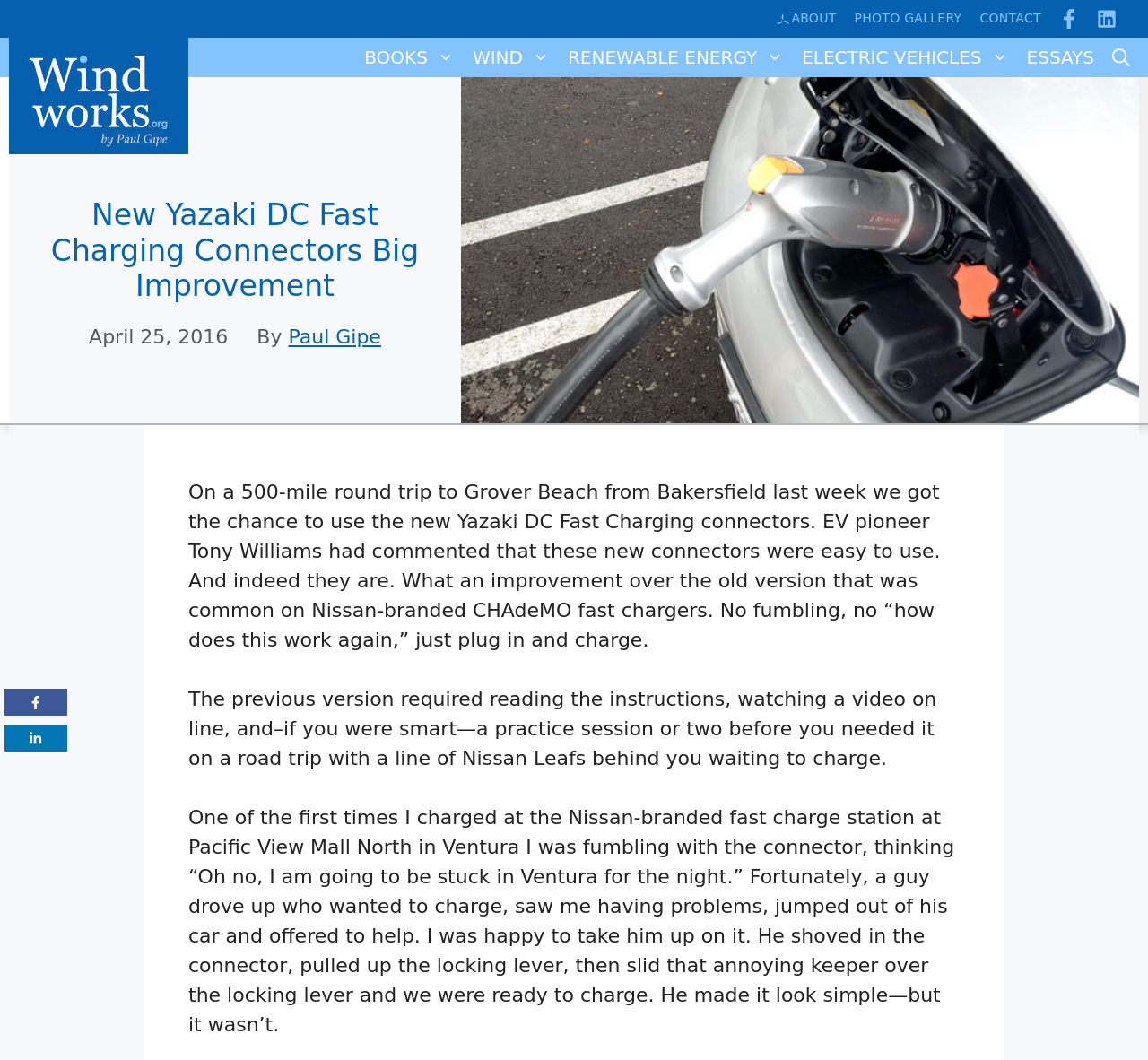Please locate the bounding box coordinates of the element that should be clicked to achieve the given instruction: "Open PHOTO GALLERY".

[0.744, 0.008, 0.838, 0.026]